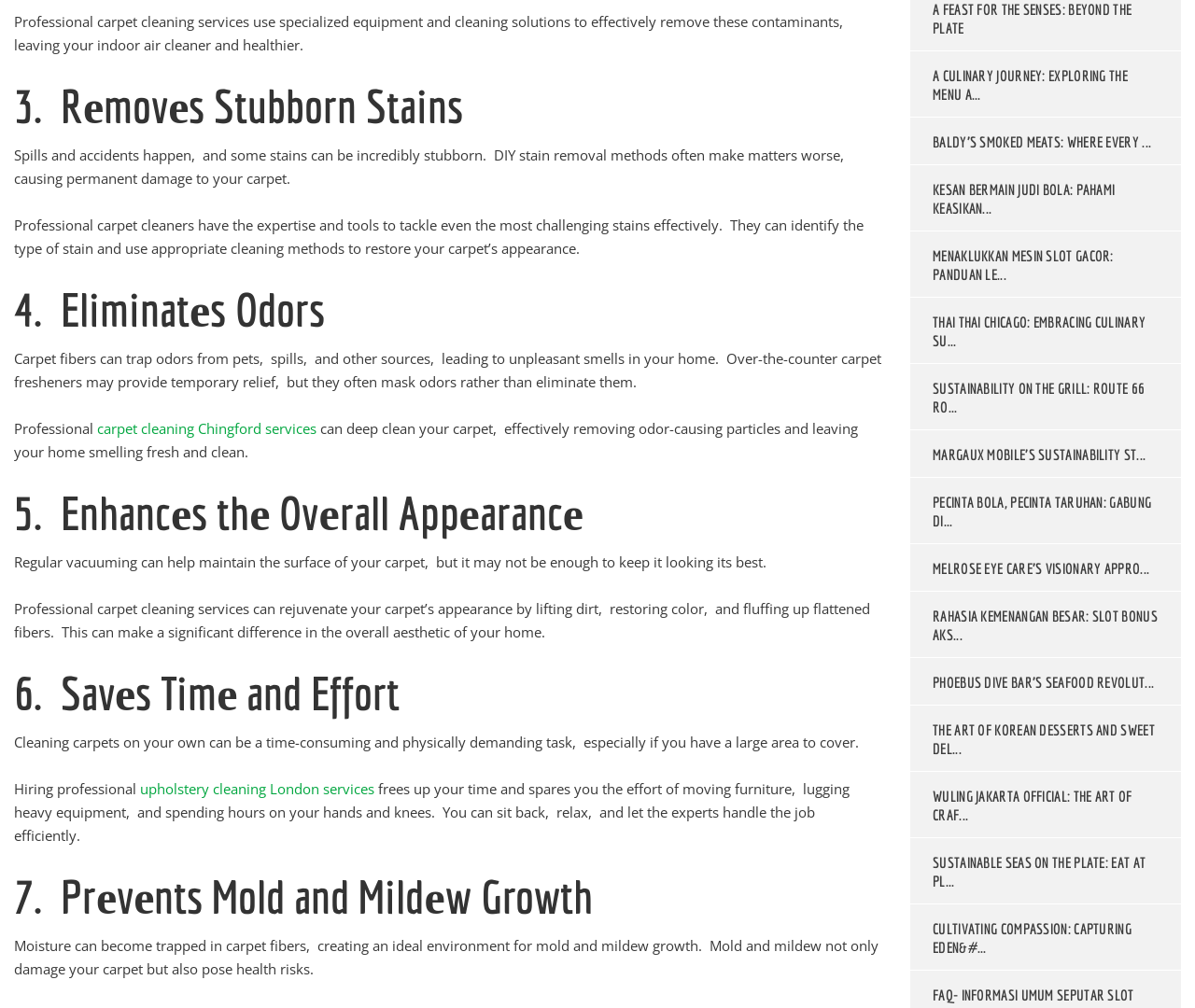Kindly provide the bounding box coordinates of the section you need to click on to fulfill the given instruction: "Click on 'carpеt clеaning Chingford sеrvicеs'".

[0.081, 0.416, 0.265, 0.434]